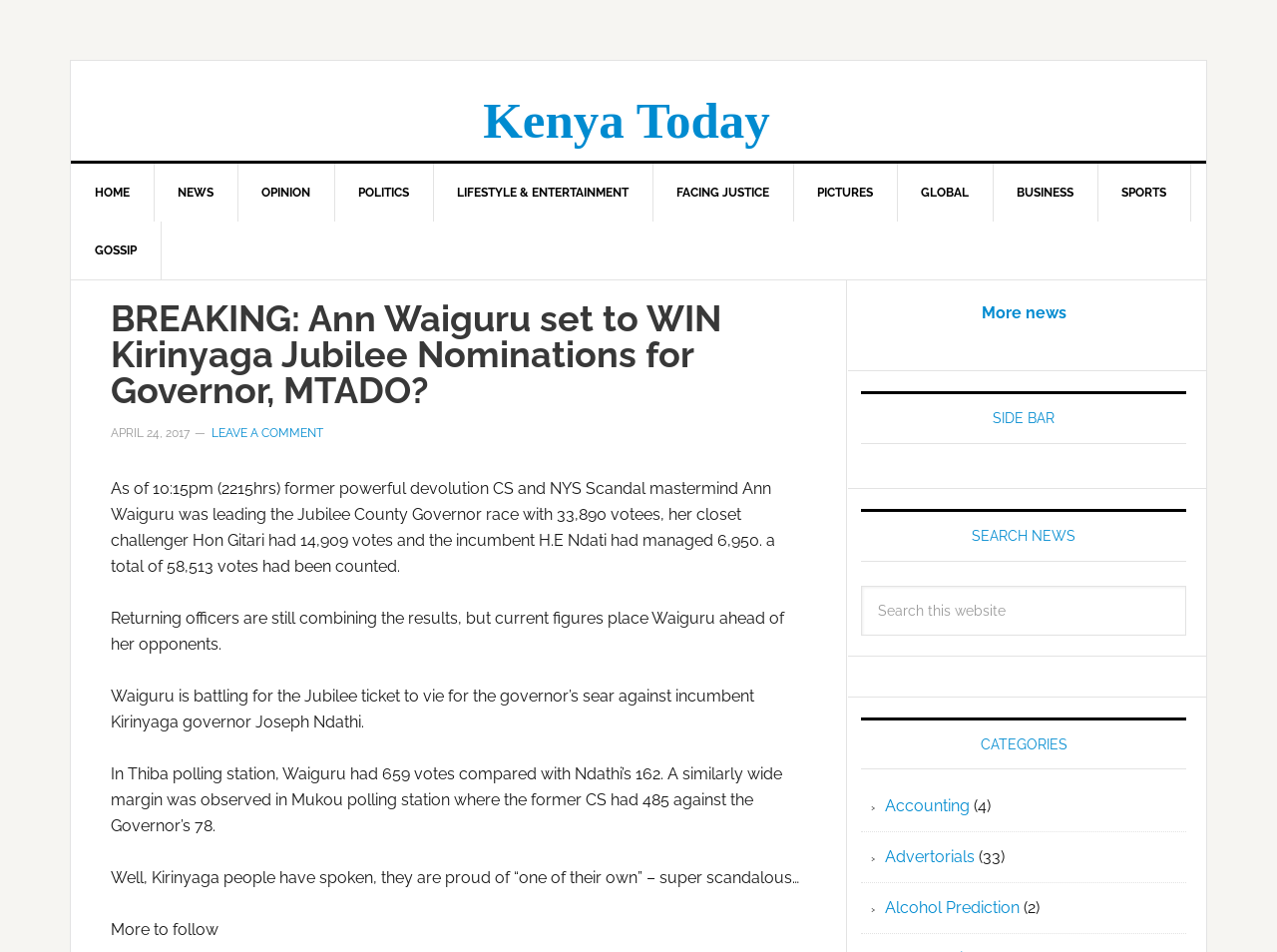What is the title or heading displayed on the webpage?

BREAKING: Ann Waiguru set to WIN Kirinyaga Jubilee Nominations for Governor, MTADO?